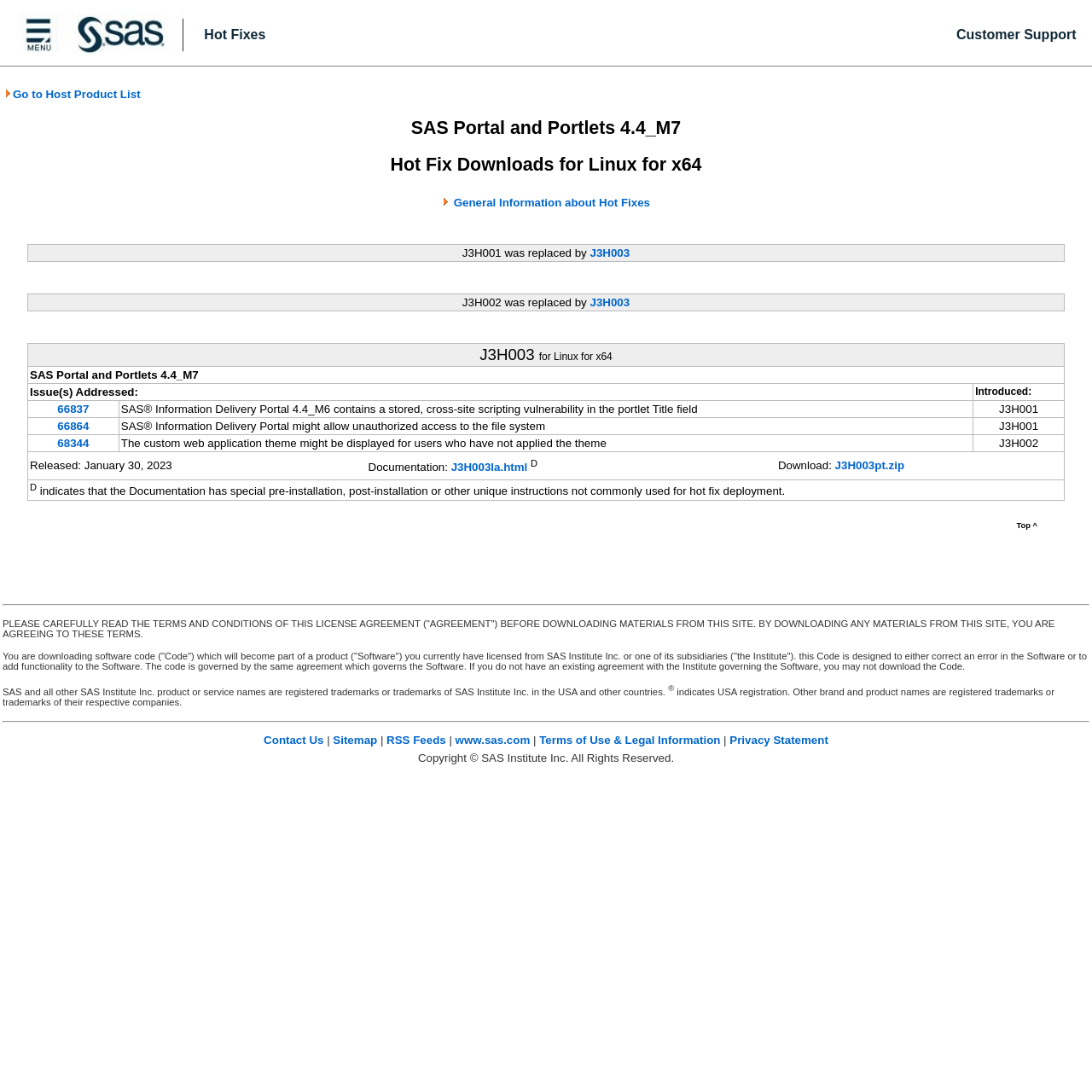Identify the bounding box coordinates of the part that should be clicked to carry out this instruction: "View J3H003".

[0.54, 0.226, 0.577, 0.238]